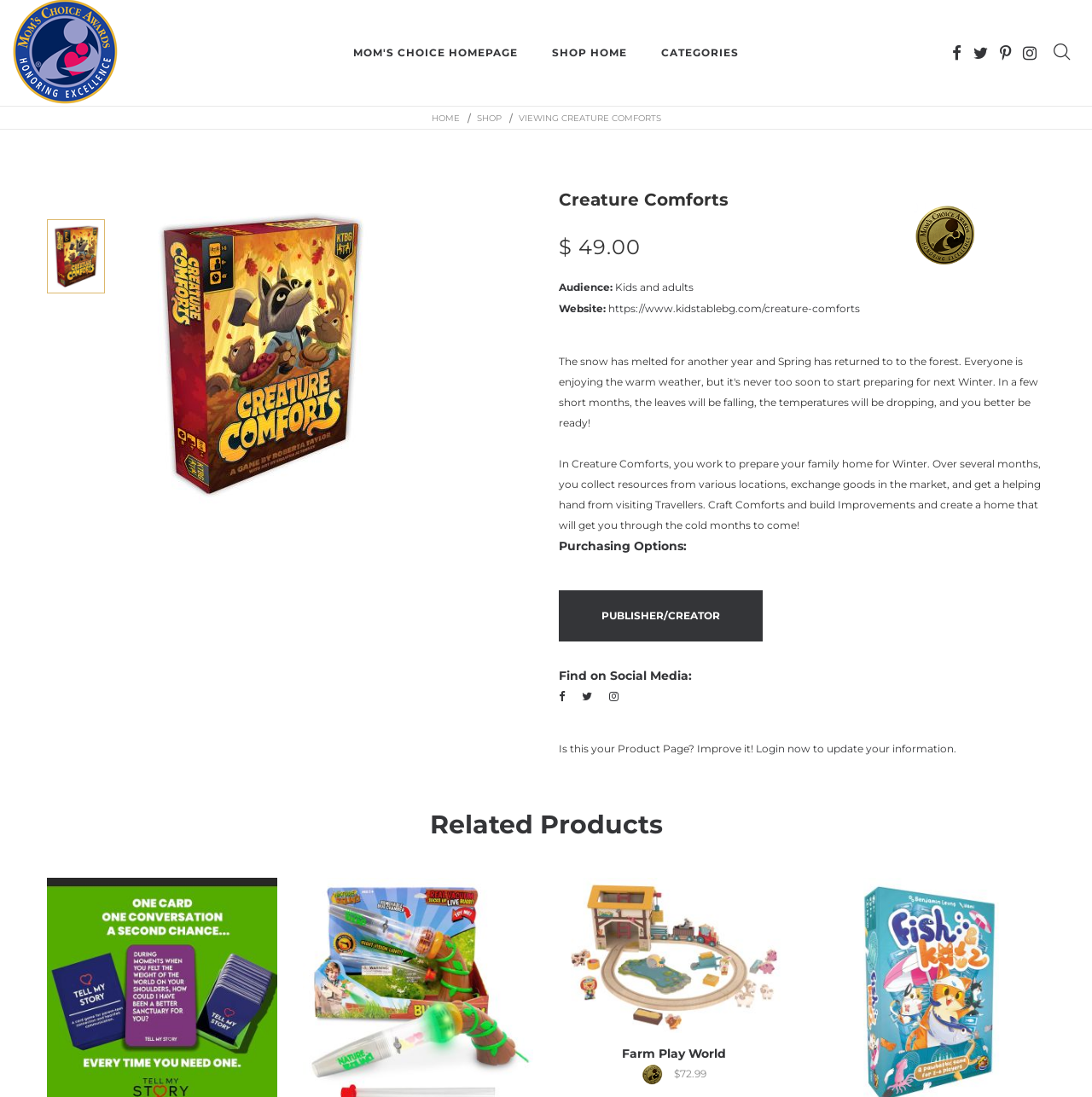Find and indicate the bounding box coordinates of the region you should select to follow the given instruction: "visit the website of Creature Comforts".

[0.557, 0.275, 0.788, 0.287]